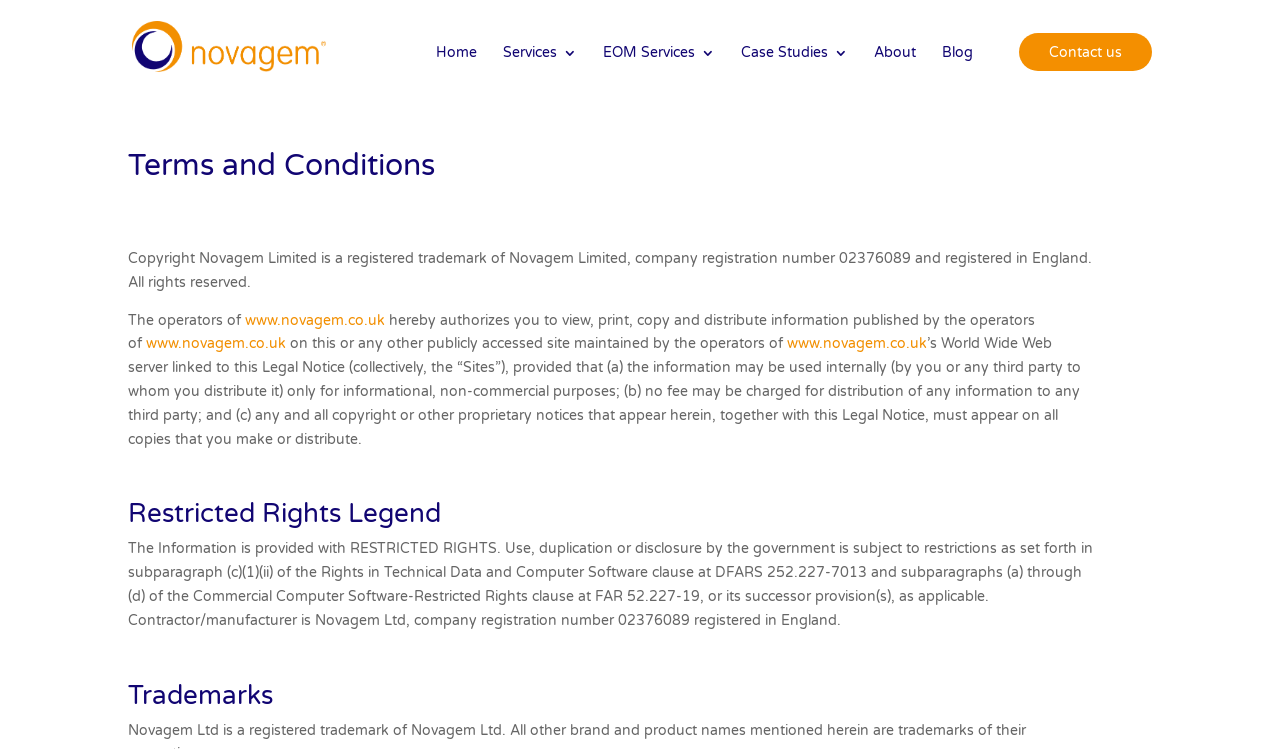Using the provided element description: "Mexico. (Documents 493–517)", determine the bounding box coordinates of the corresponding UI element in the screenshot.

None